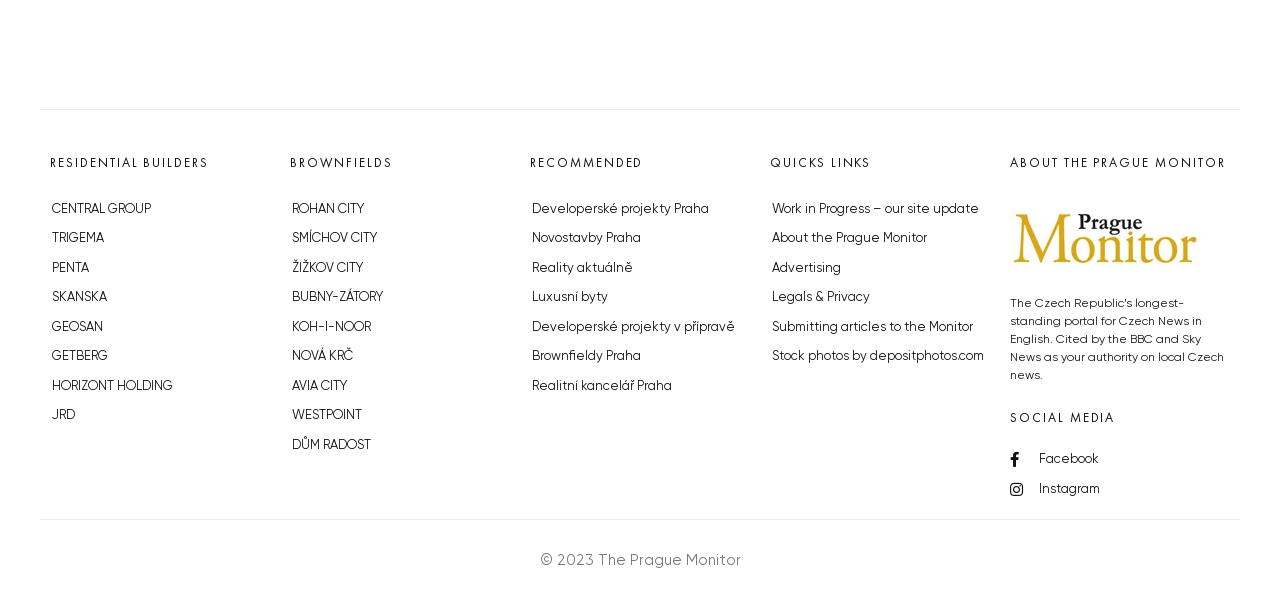Kindly provide the bounding box coordinates of the section you need to click on to fulfill the given instruction: "View SMÍCHOV CITY".

[0.227, 0.372, 0.301, 0.421]